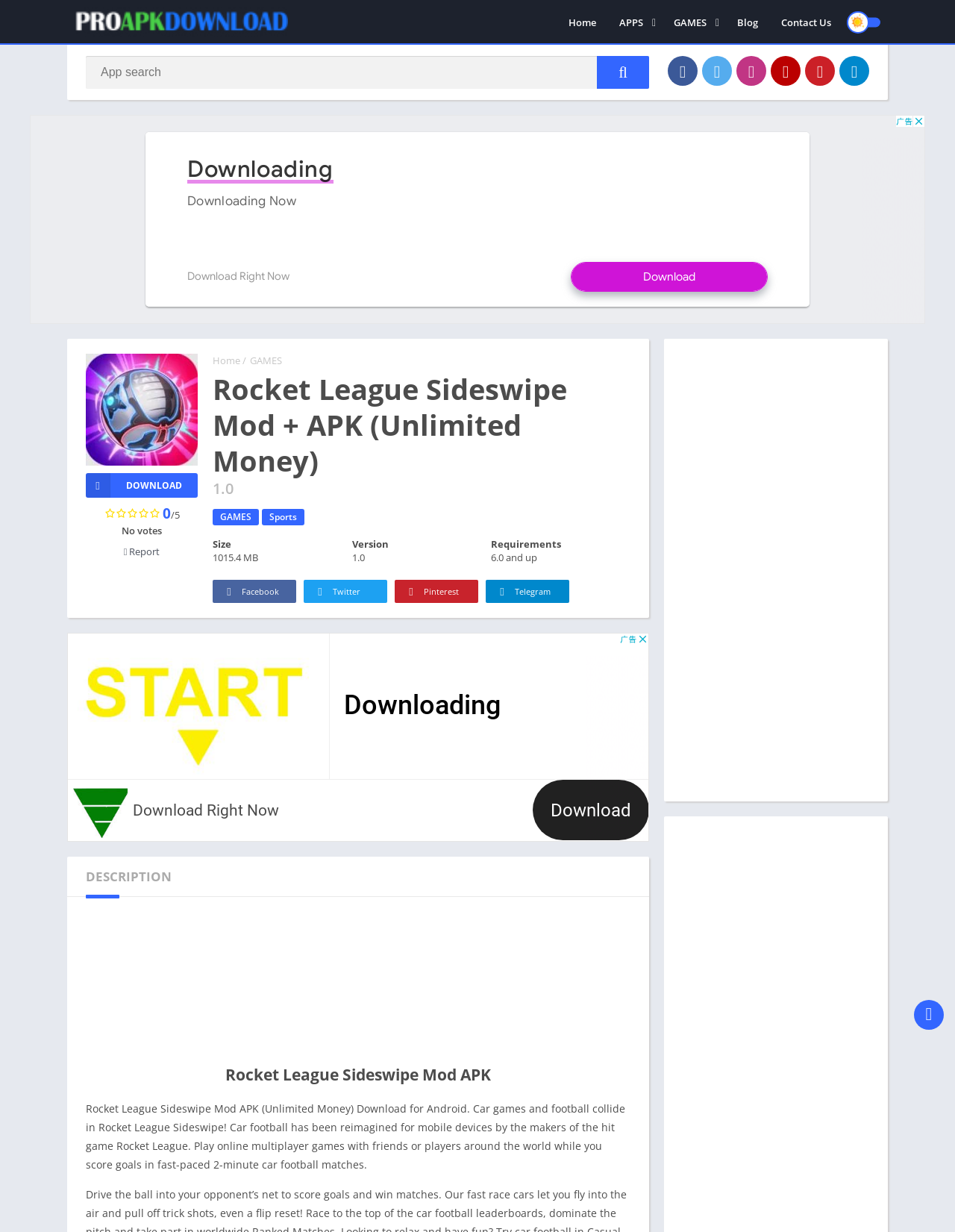What is the minimum Android version required to run Rocket League Sideswipe?
Answer the question with a detailed and thorough explanation.

I found the minimum Android version required to run Rocket League Sideswipe by looking at the text on the webpage. There is a label 'Requirements' and the corresponding value is '6.0 and up'.